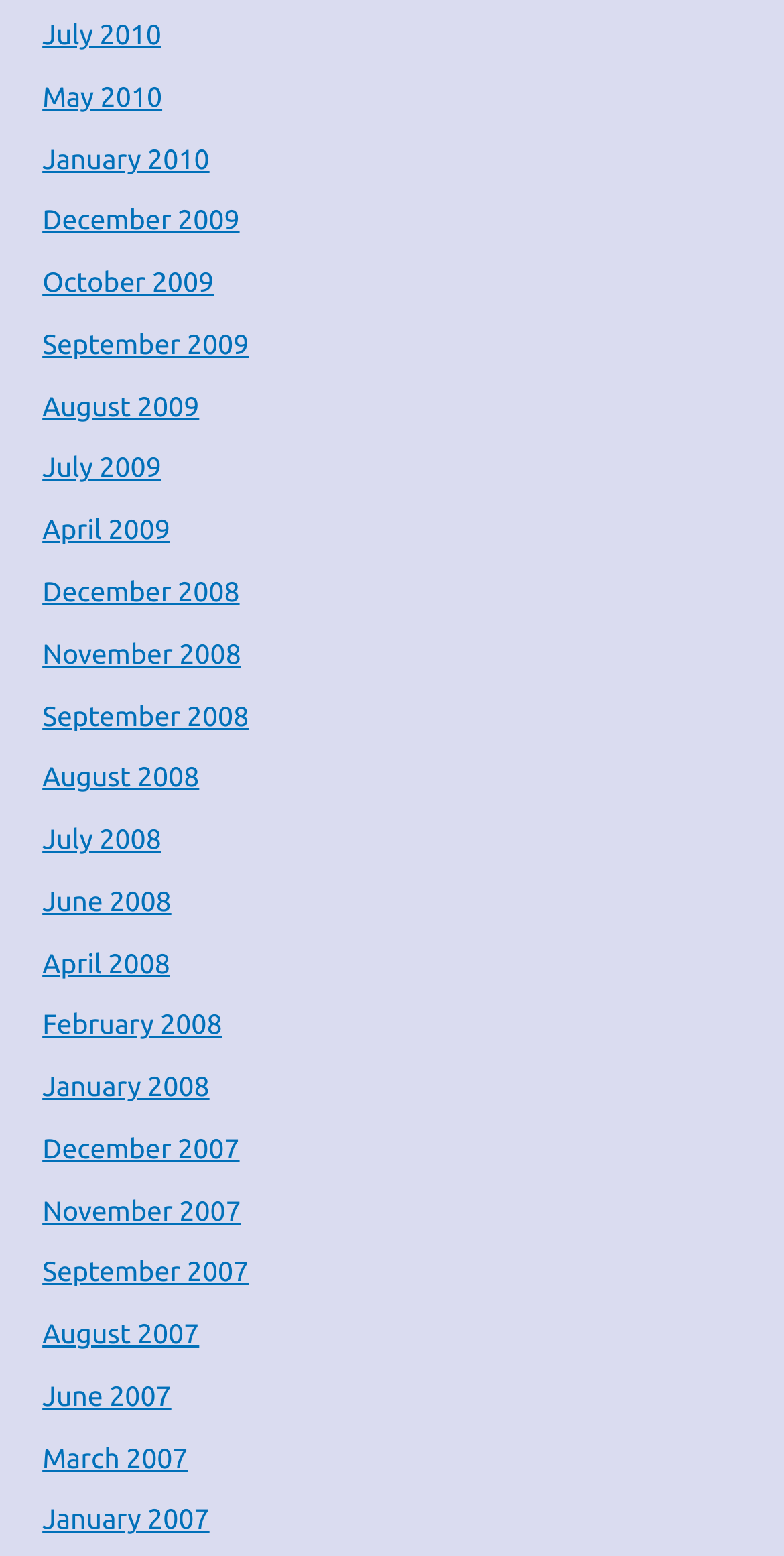What is the earliest month available on this webpage?
Using the image as a reference, give a one-word or short phrase answer.

January 2007